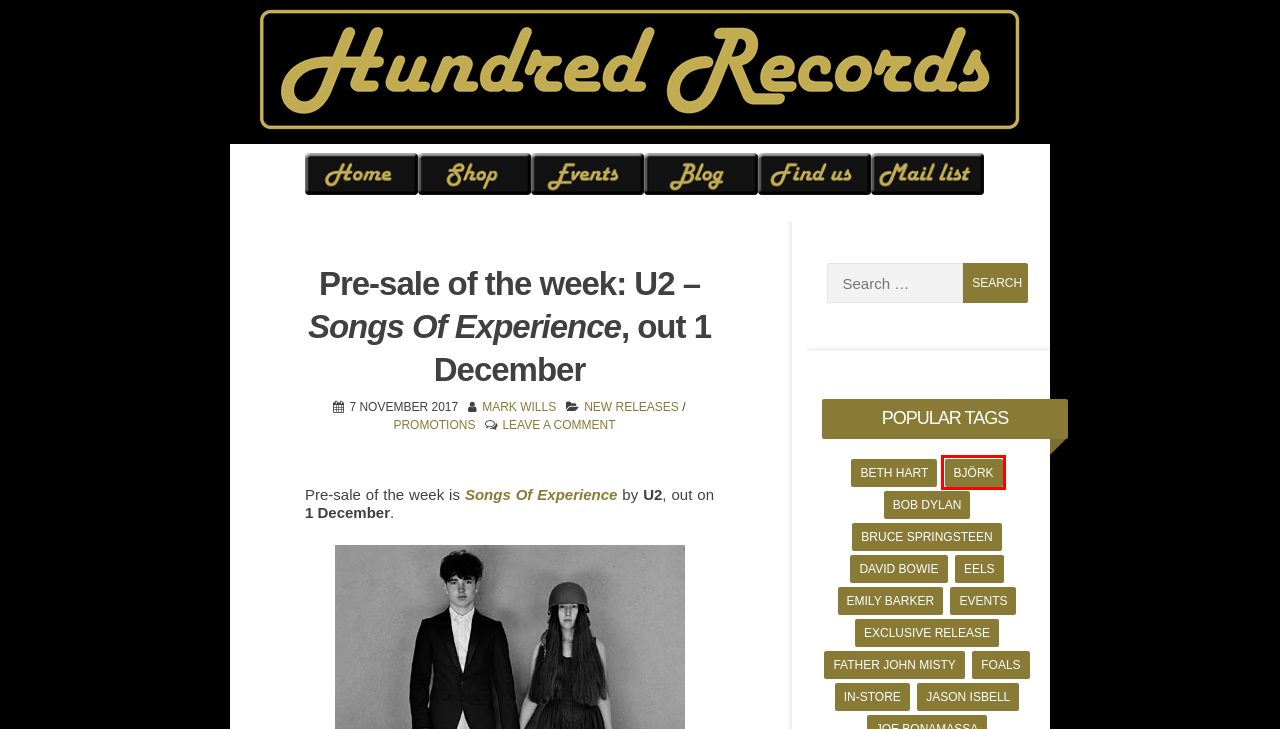Look at the screenshot of a webpage that includes a red bounding box around a UI element. Select the most appropriate webpage description that matches the page seen after clicking the highlighted element. Here are the candidates:
A. Björk |
B. Foals |
C. Father John Misty |
D. Bob Dylan |
E. Hundred Records, Romsey
F. Join our mailing list | Hundred Records, Romsey
G. events |
H. David Bowie |

A